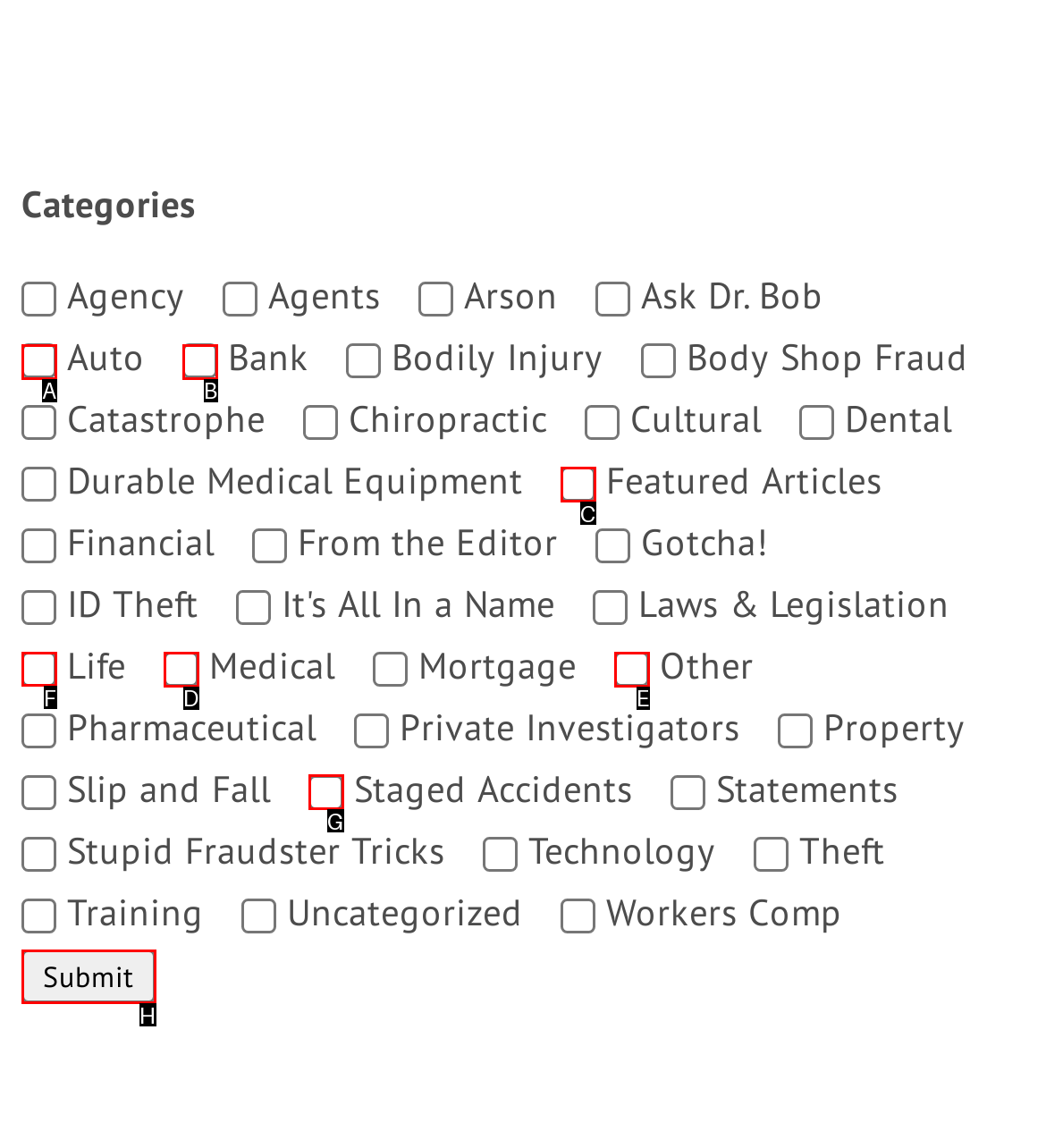Determine which HTML element I should select to execute the task: Check out peer-to-peer solutions
Reply with the corresponding option's letter from the given choices directly.

None